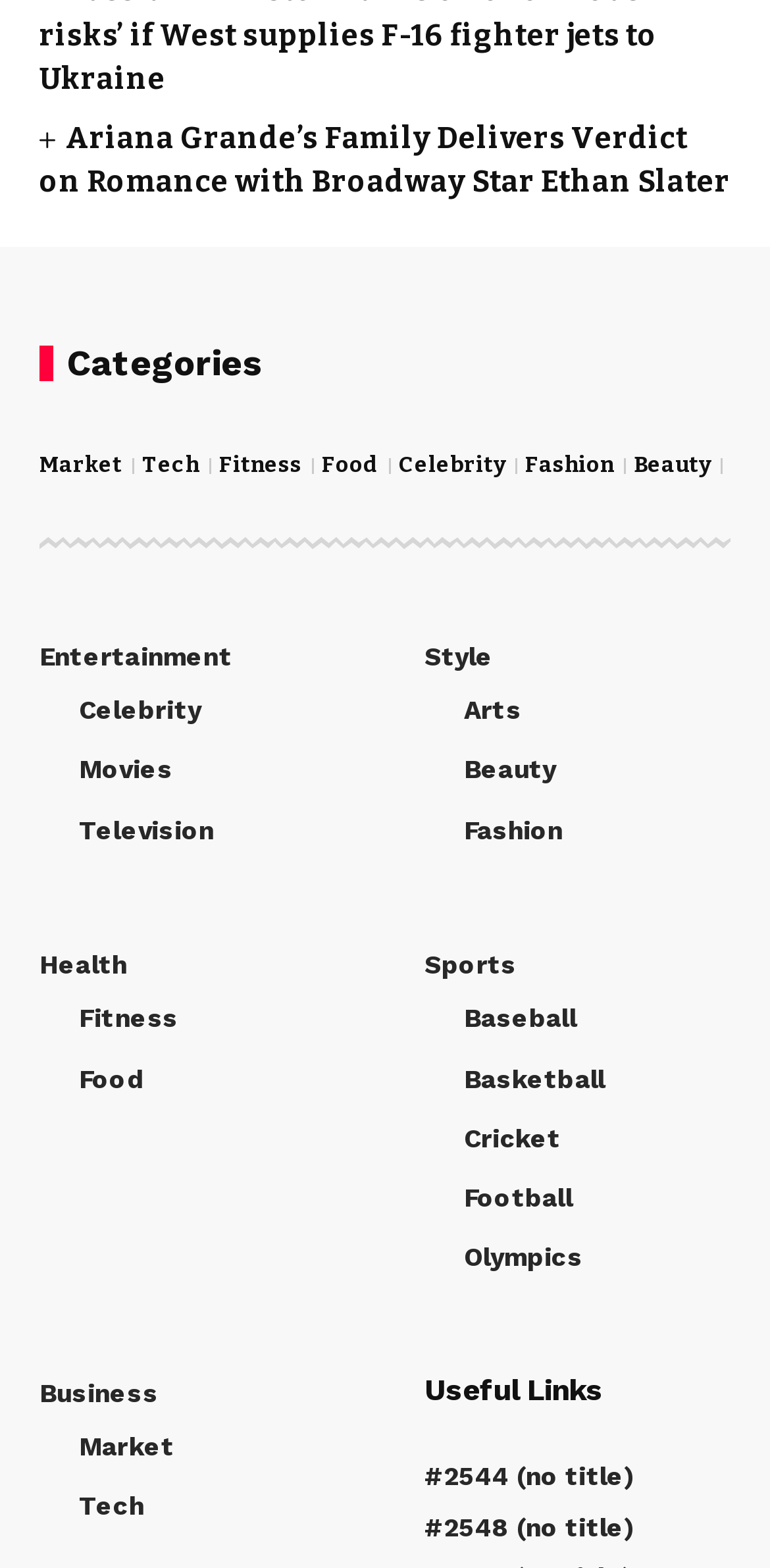Use a single word or phrase to answer the following:
What is the topic of the first link on the webpage?

Ariana Grande's romance